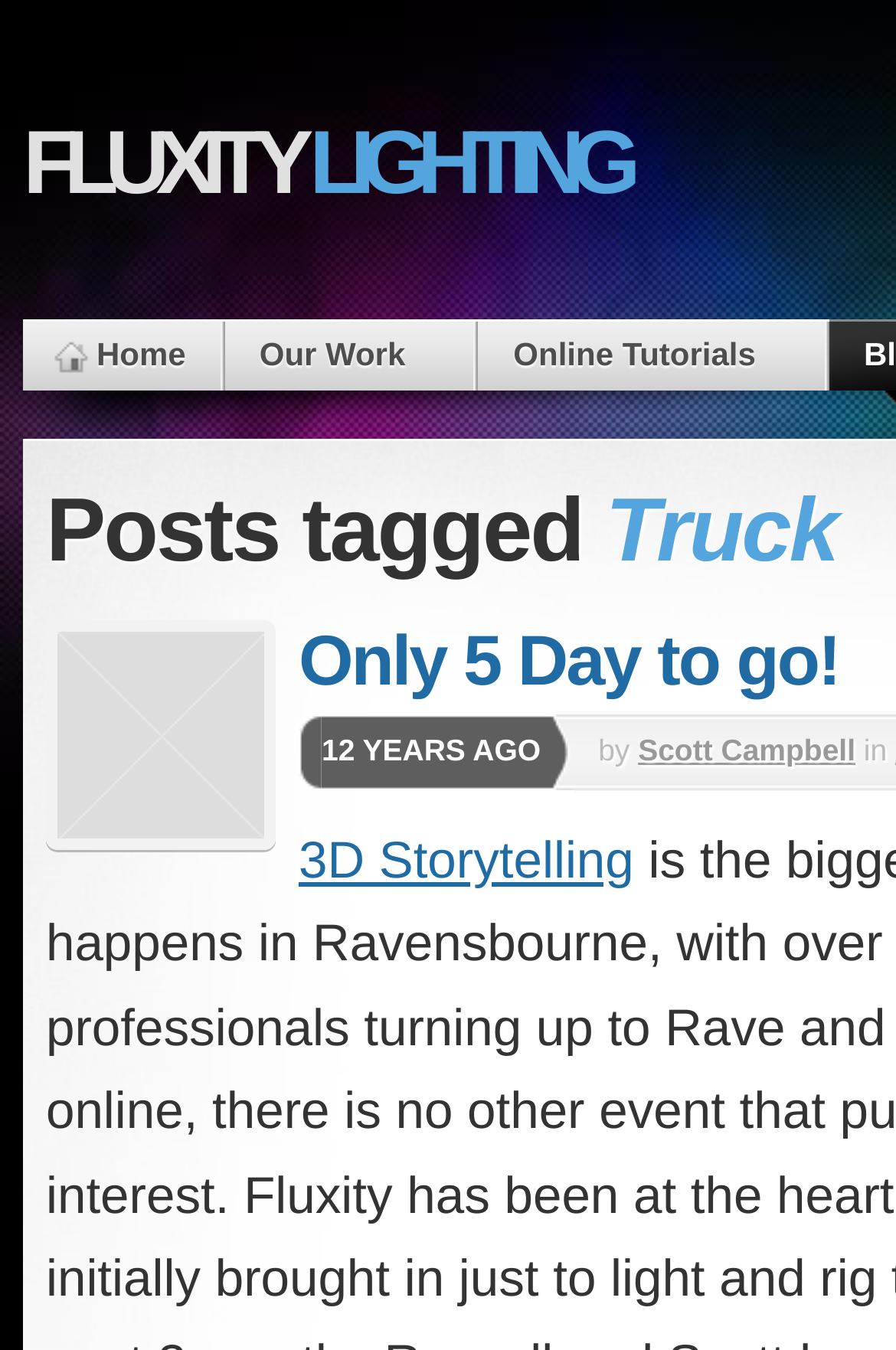Respond with a single word or phrase for the following question: 
How many days are left until a certain event?

5